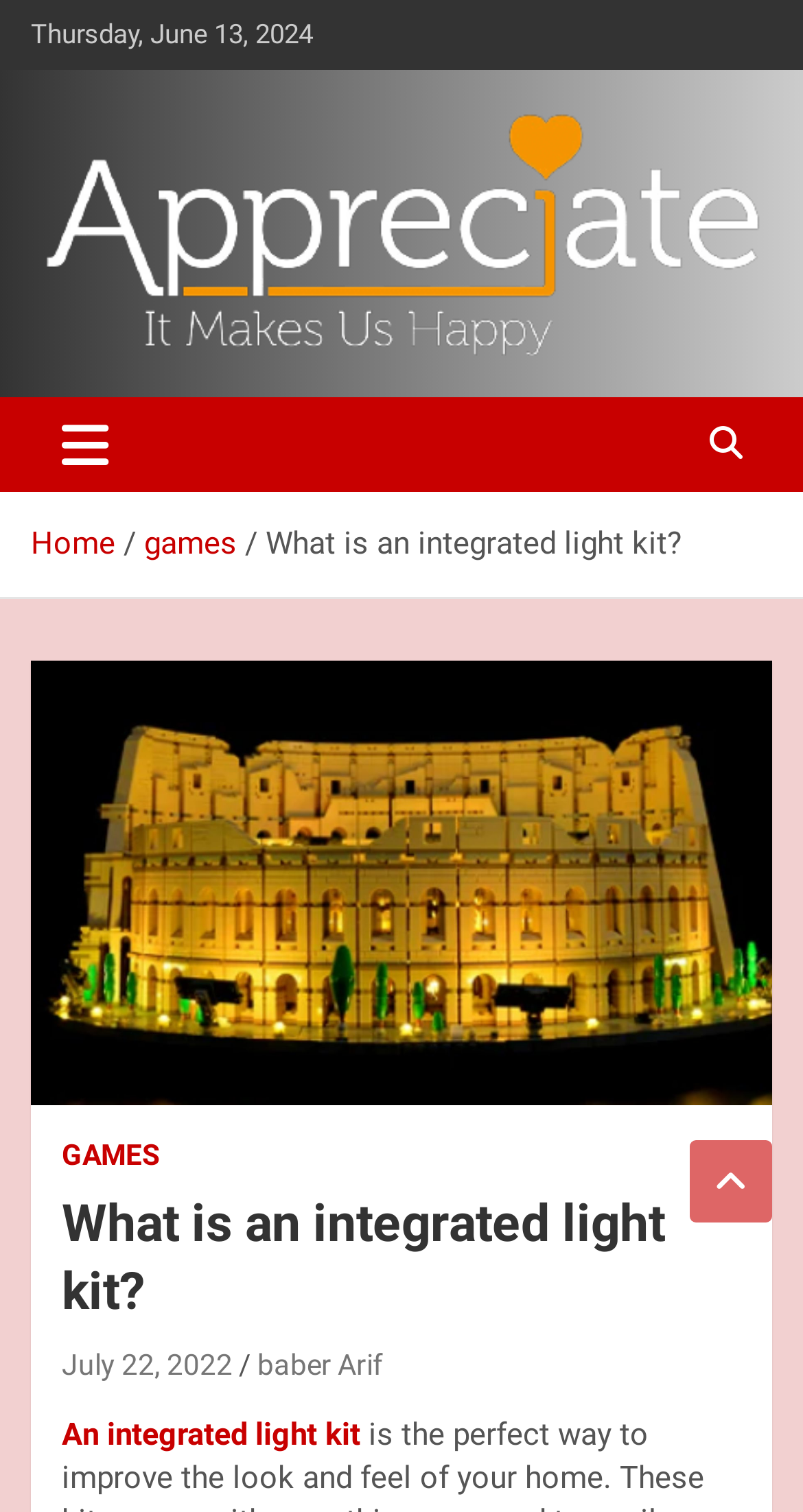Who is the author of the article?
Please craft a detailed and exhaustive response to the question.

I found the author's name by looking at the bottom of the article, where it says 'baber Arif'.